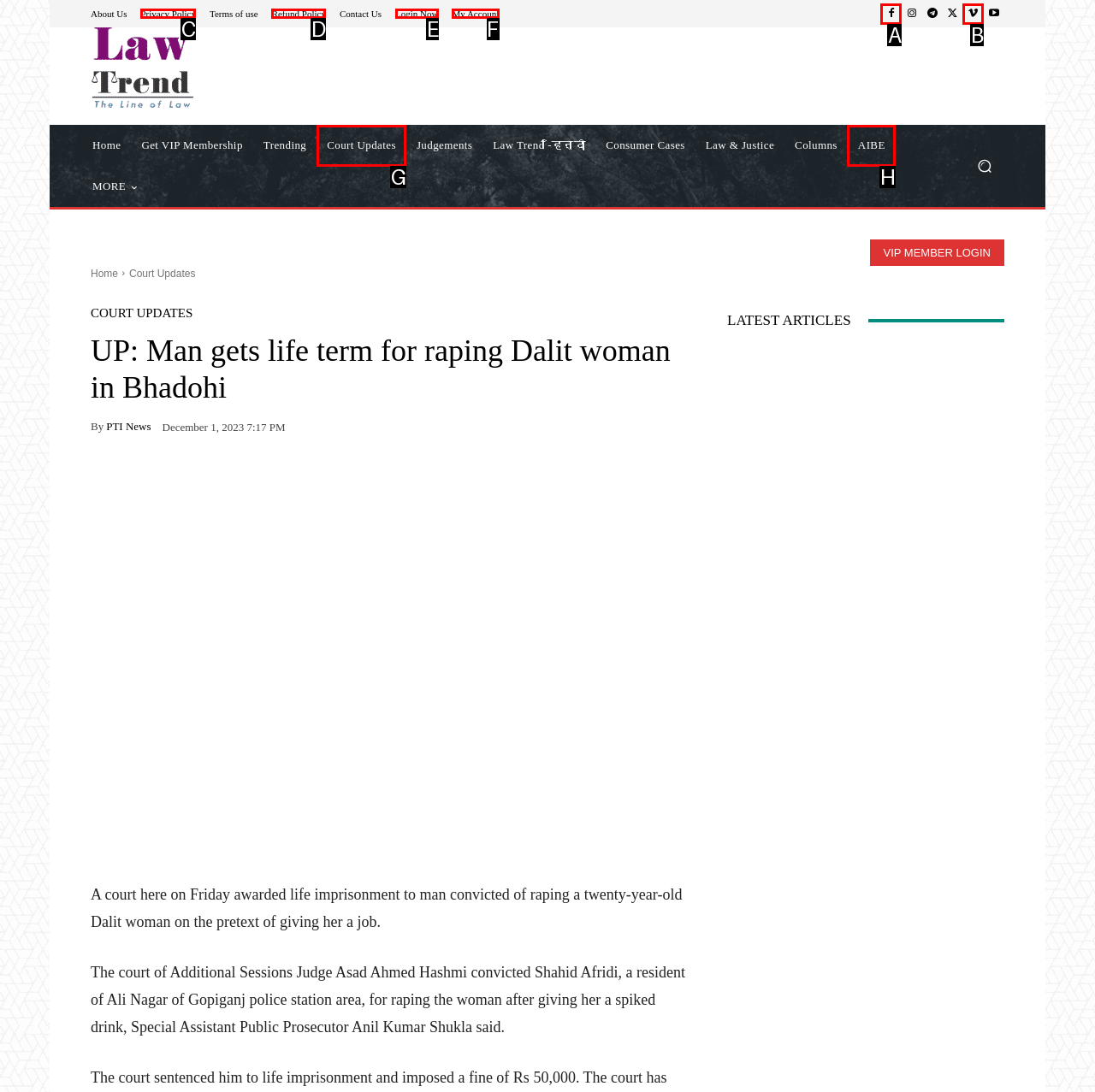Identify the option that corresponds to the description: Court Updates 
Provide the letter of the matching option from the available choices directly.

G